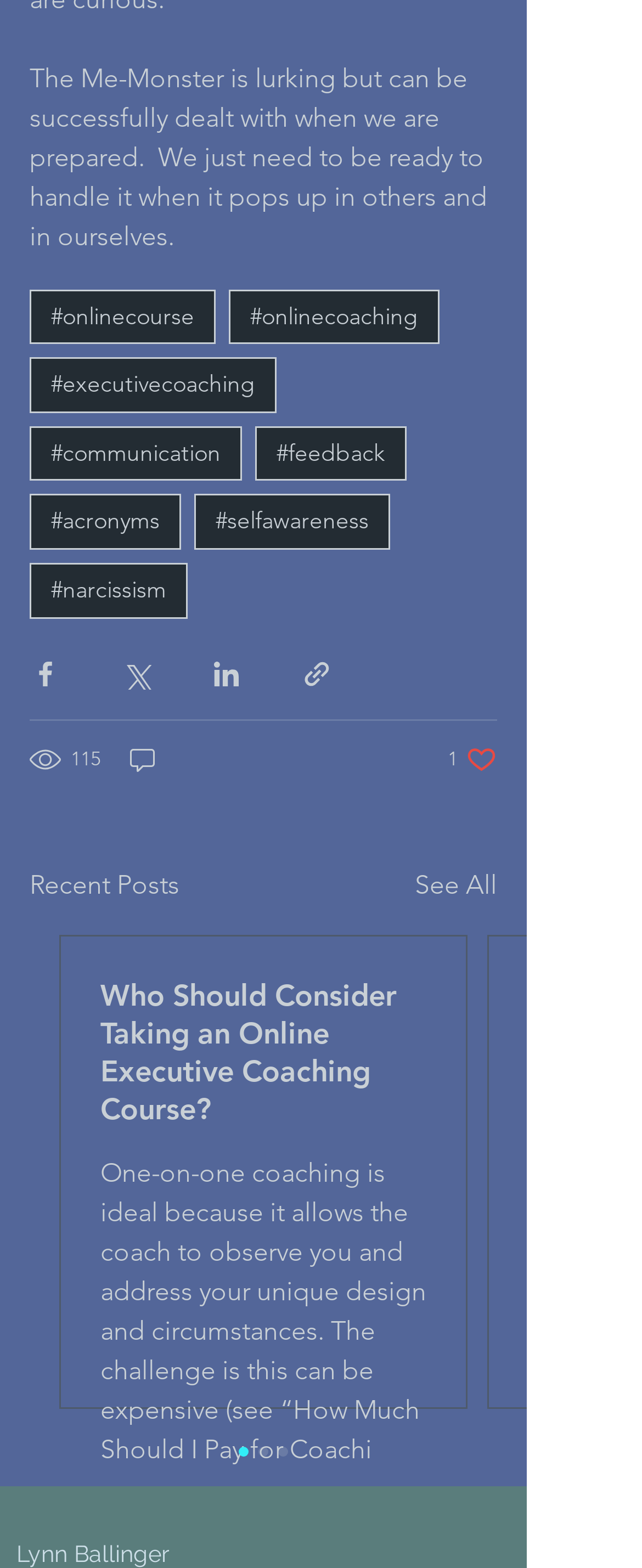Identify the bounding box coordinates of the section to be clicked to complete the task described by the following instruction: "Click on the online course link". The coordinates should be four float numbers between 0 and 1, formatted as [left, top, right, bottom].

[0.046, 0.184, 0.336, 0.22]